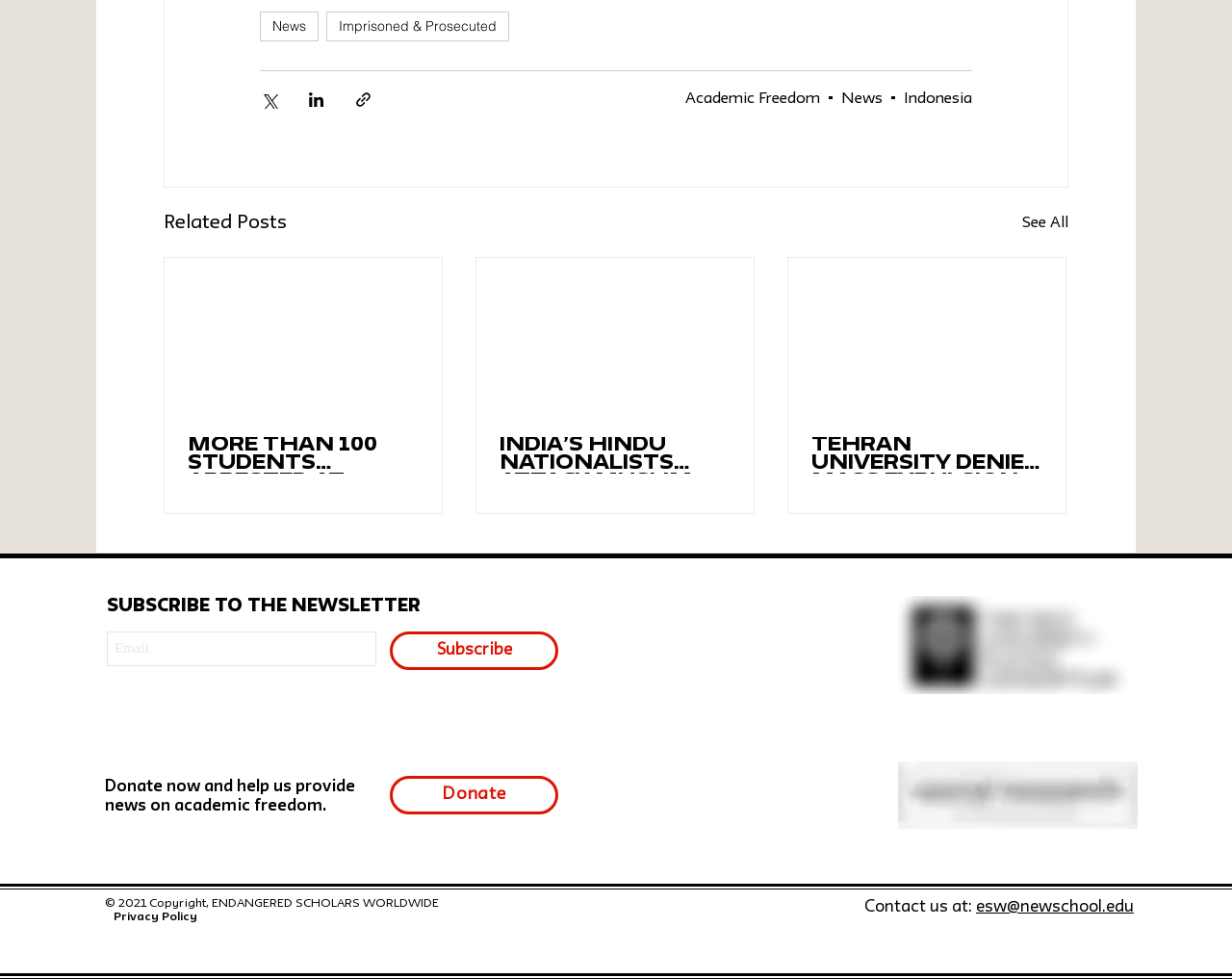Provide a brief response in the form of a single word or phrase:
What is the topic of the first related post?

Columbia University protests